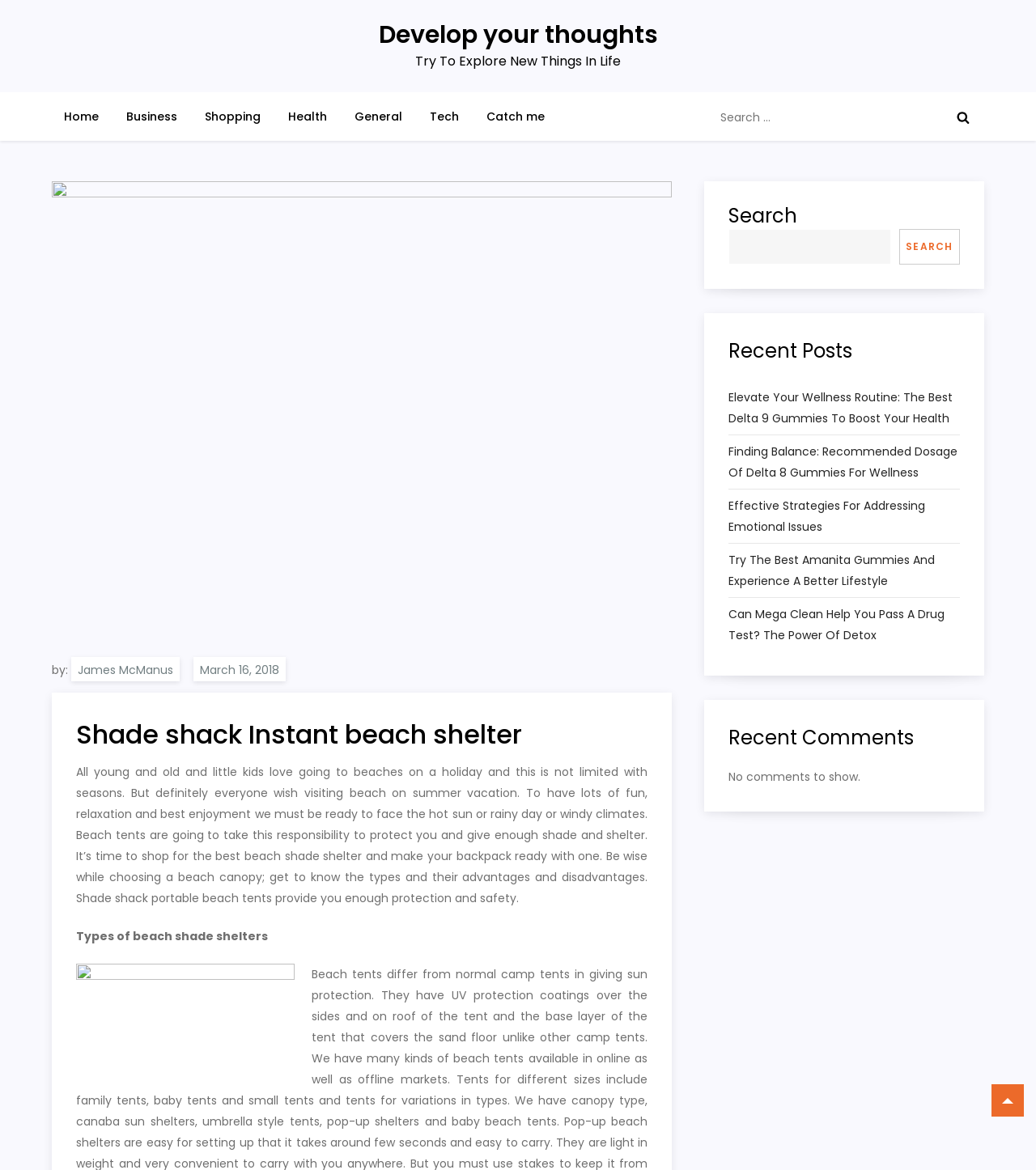What is the purpose of beach tents?
Craft a detailed and extensive response to the question.

According to the webpage, beach tents are used to provide shade and shelter from the hot sun, rainy day, or windy climates, ensuring fun, relaxation, and enjoyment at the beach.